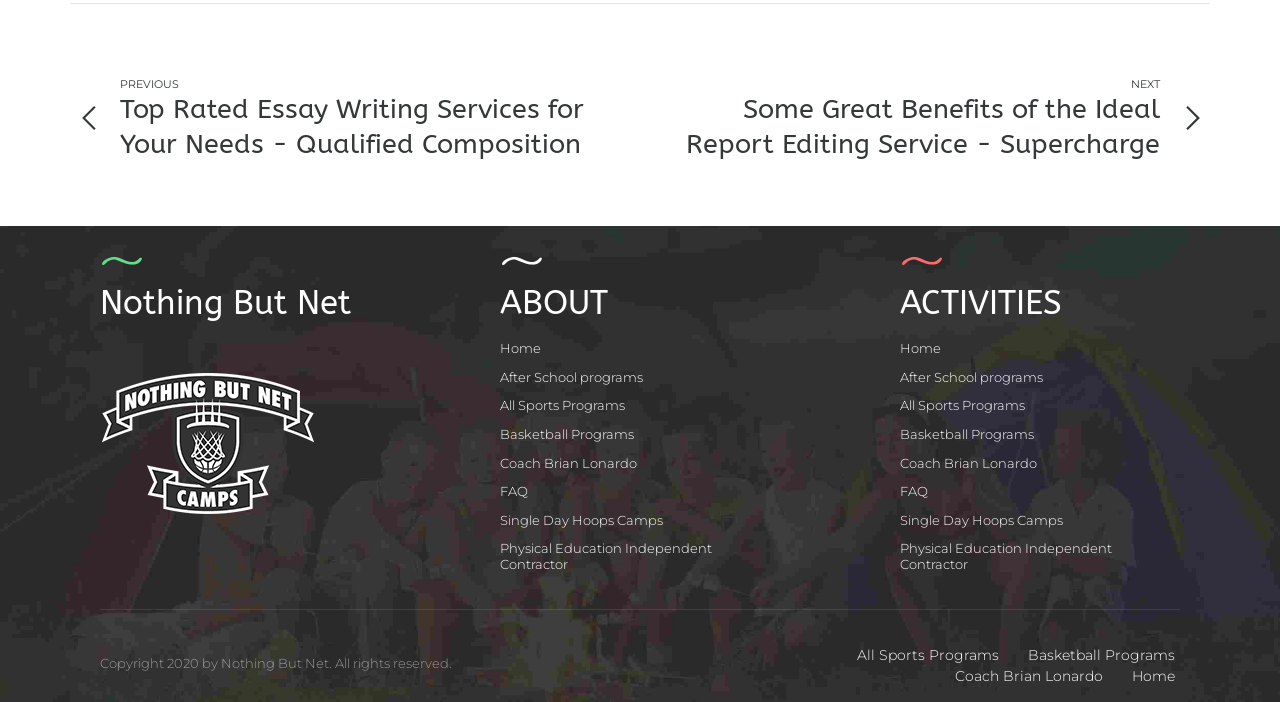Find the bounding box coordinates for the area you need to click to carry out the instruction: "go to previous page". The coordinates should be four float numbers between 0 and 1, indicated as [left, top, right, bottom].

[0.055, 0.083, 0.484, 0.254]